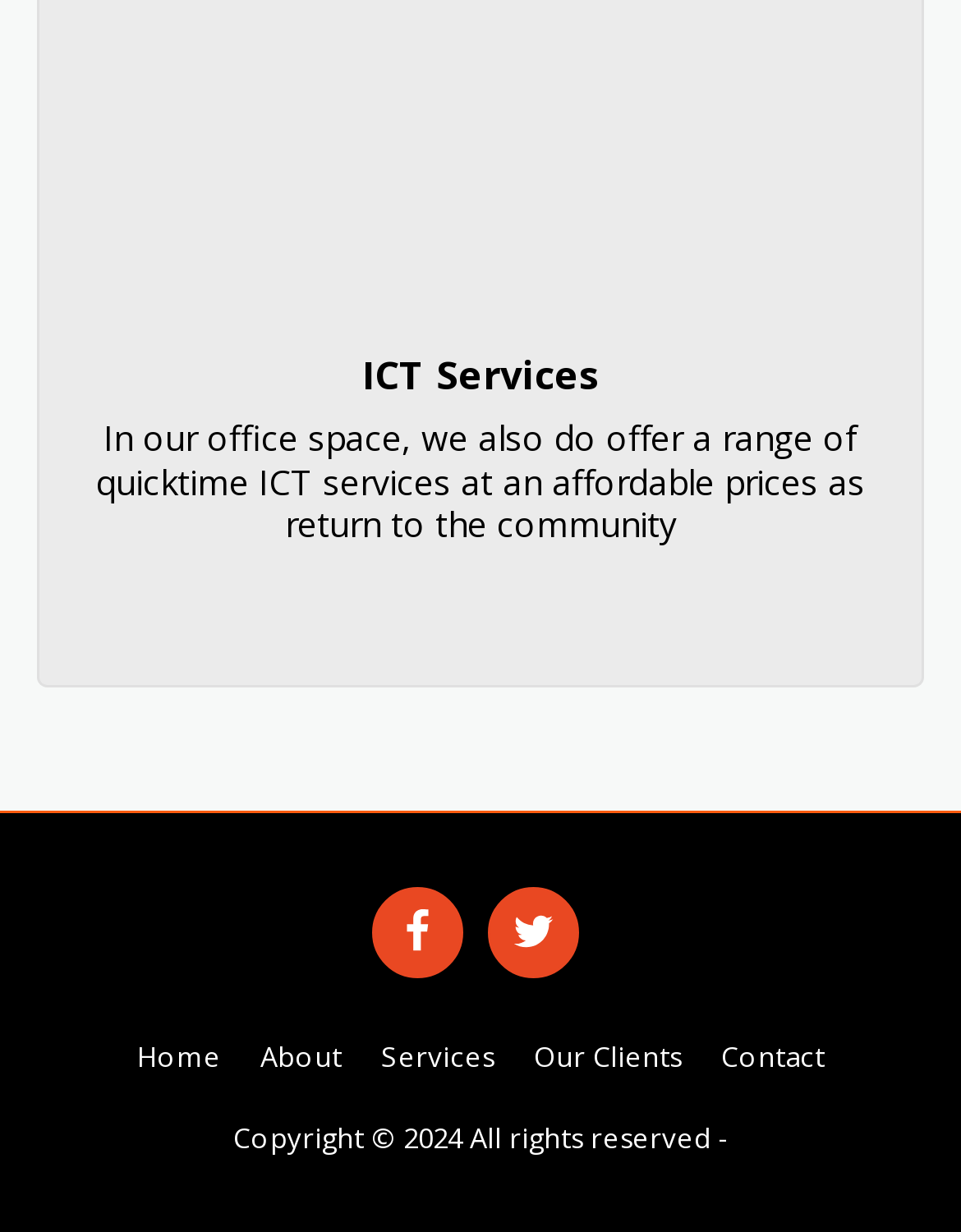Based on the provided description, "Our Clients", find the bounding box of the corresponding UI element in the screenshot.

[0.555, 0.839, 0.709, 0.879]